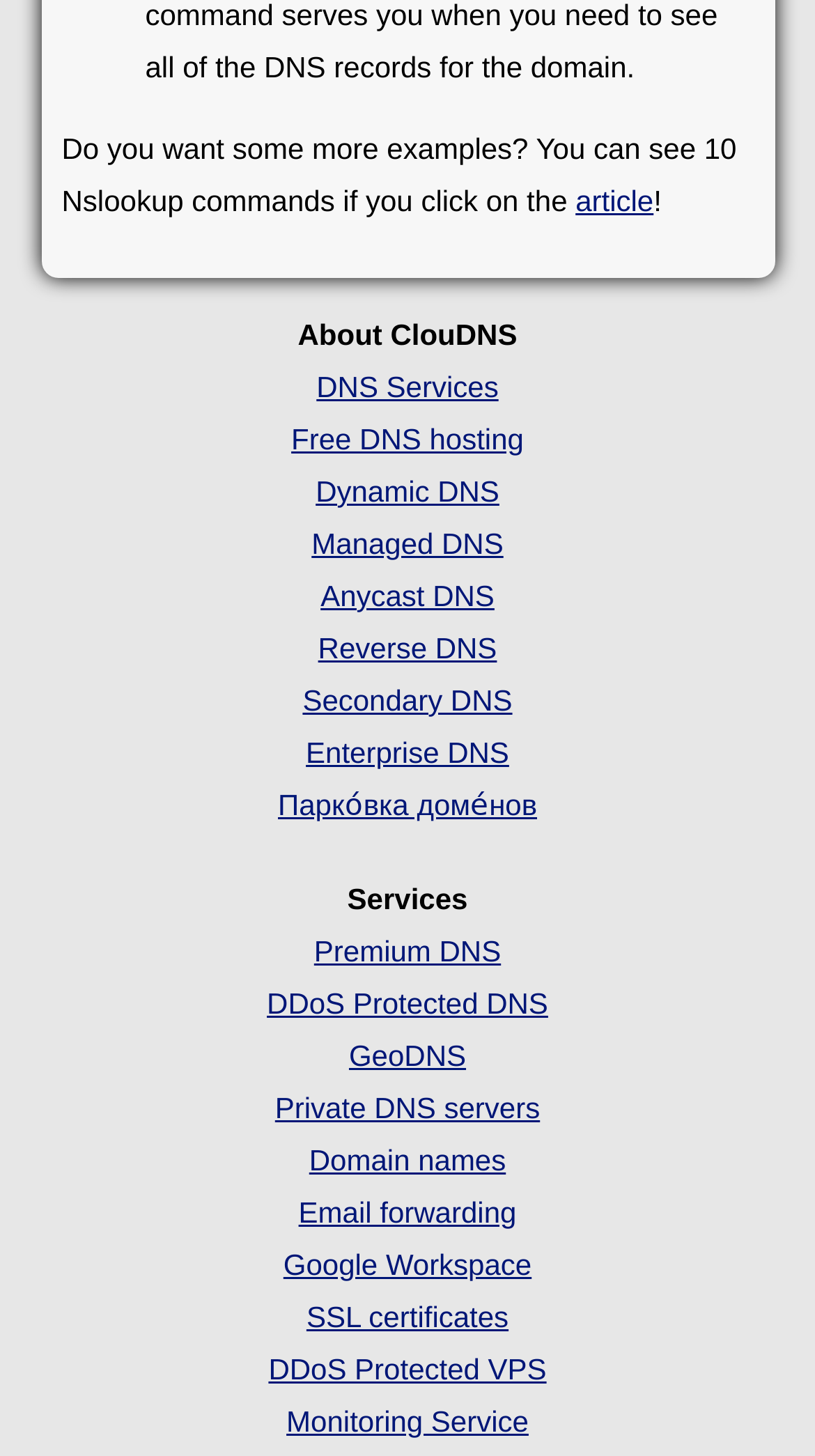From the image, can you give a detailed response to the question below:
Is there a link to an article on the webpage?

There is a link element with the text 'article' on the webpage, which suggests that it links to an article. The bounding box coordinate of this element is [0.706, 0.126, 0.802, 0.149].